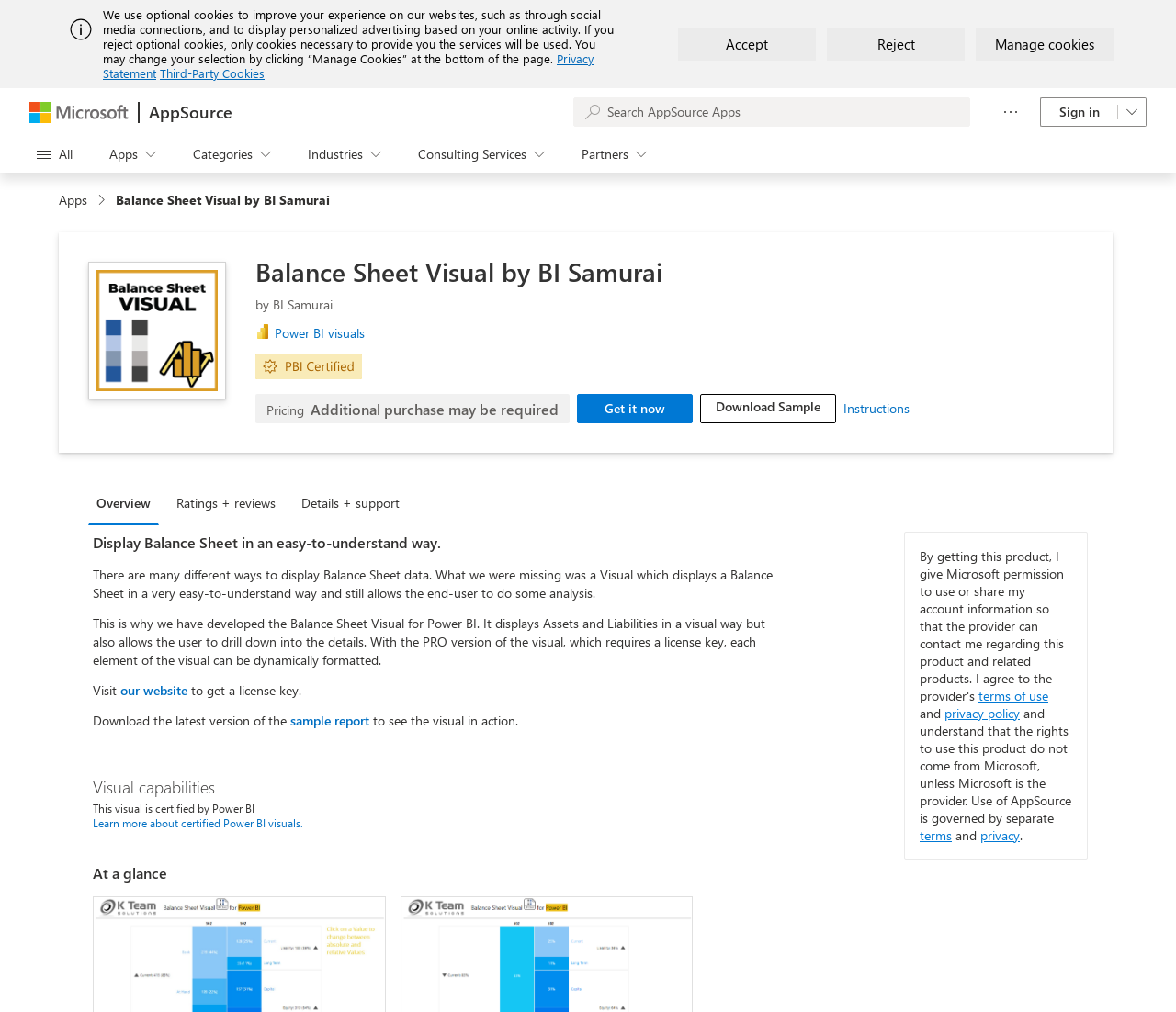Determine the bounding box coordinates of the region I should click to achieve the following instruction: "Get it now". Ensure the bounding box coordinates are four float numbers between 0 and 1, i.e., [left, top, right, bottom].

[0.491, 0.389, 0.589, 0.418]